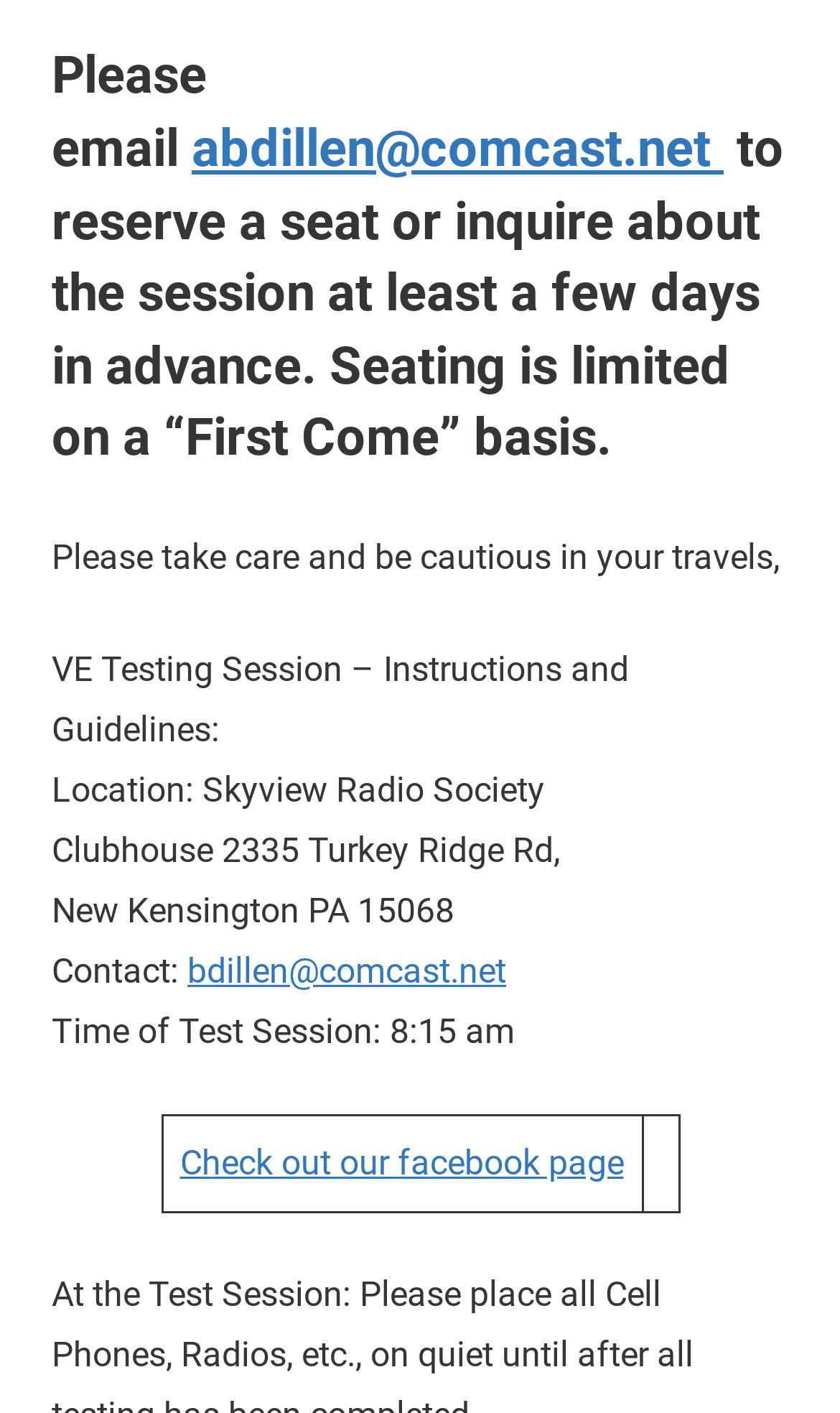Respond to the following question with a brief word or phrase:
What is the contact email for the testing session?

bdillen@comcast.net